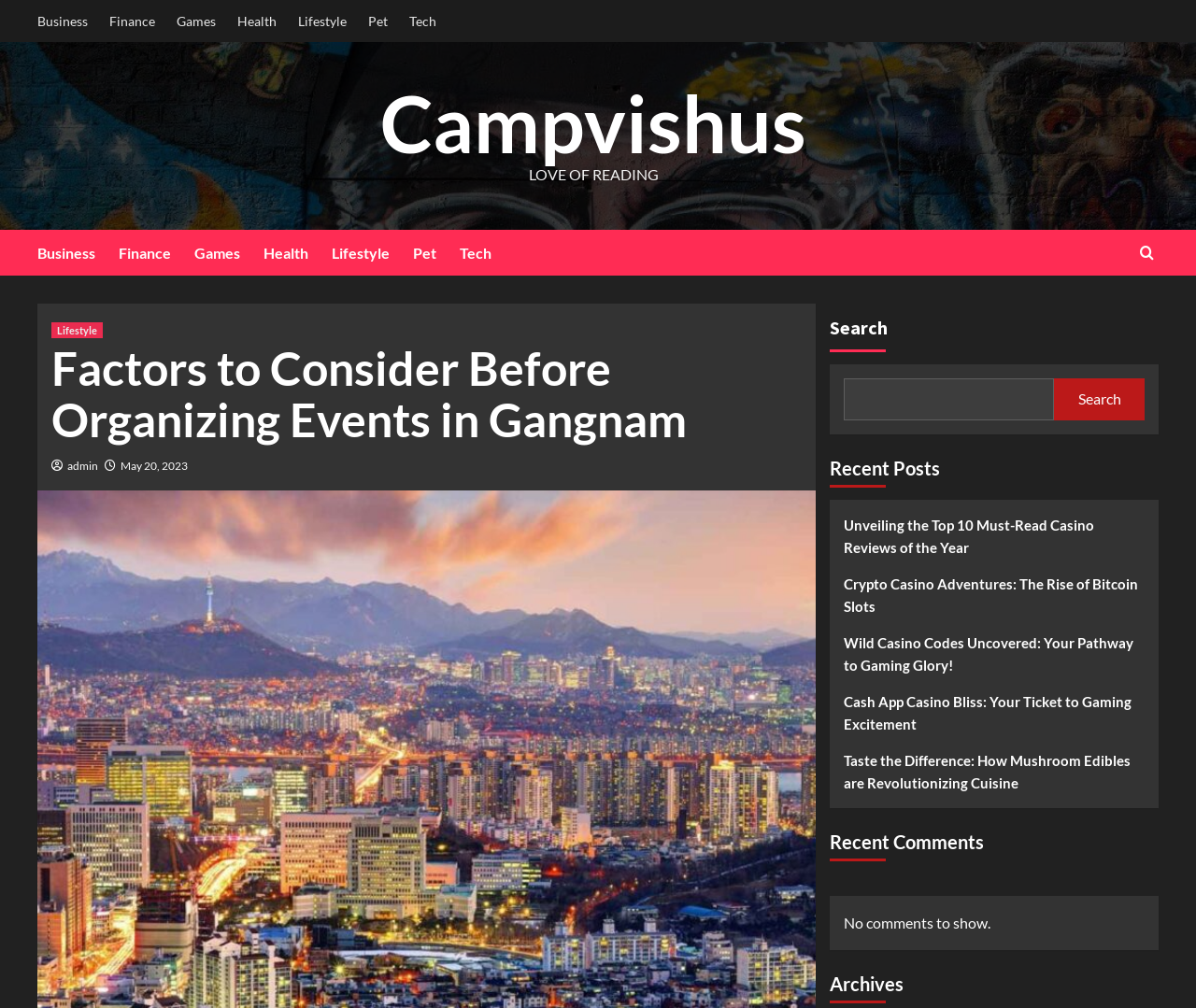Locate the bounding box coordinates of the clickable region necessary to complete the following instruction: "Read the 'Factors to Consider Before Organizing Events in Gangnam' article". Provide the coordinates in the format of four float numbers between 0 and 1, i.e., [left, top, right, bottom].

[0.043, 0.34, 0.67, 0.442]